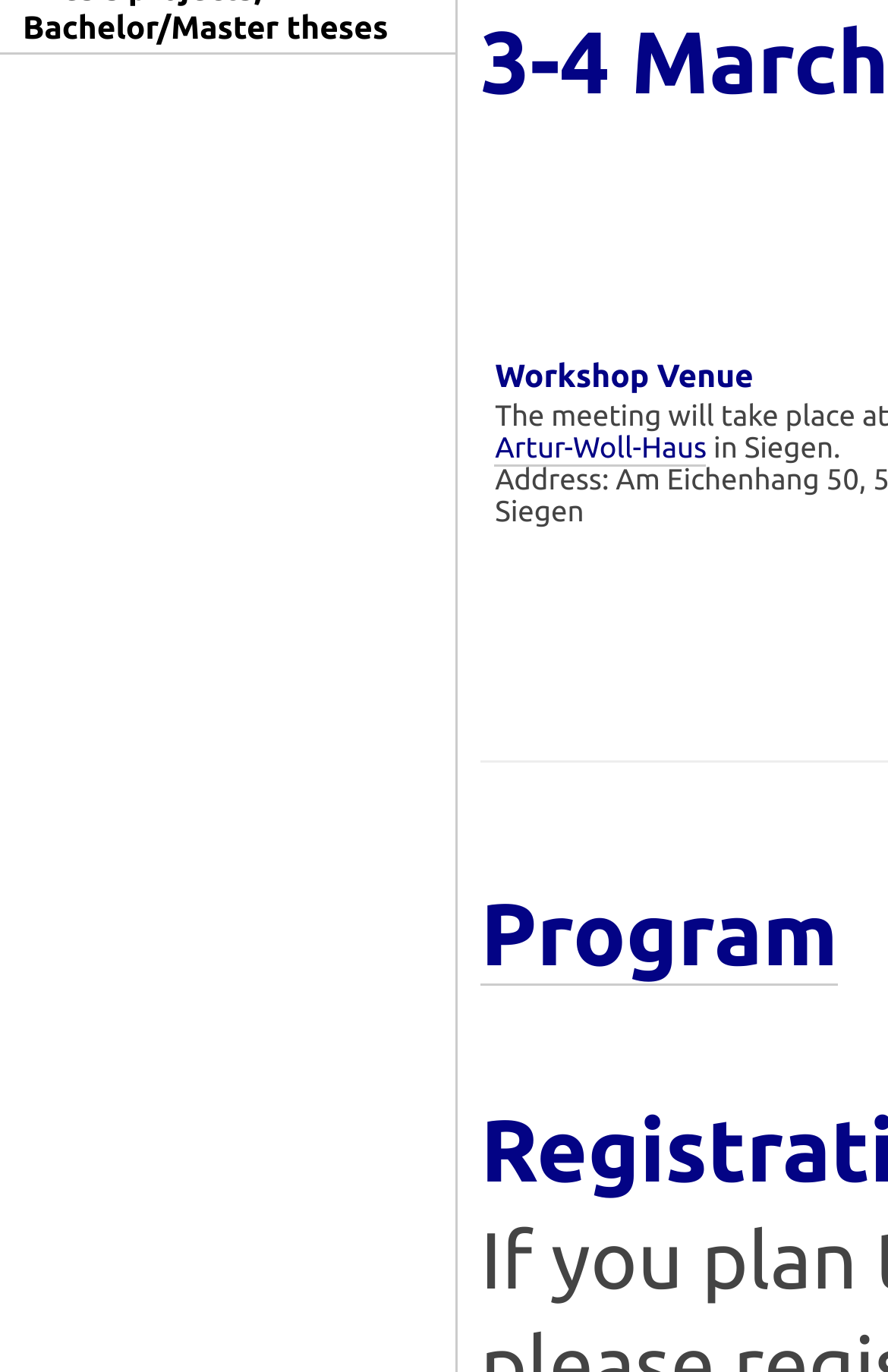Extract the bounding box coordinates for the UI element described by the text: "Program". The coordinates should be in the form of [left, top, right, bottom] with values between 0 and 1.

[0.541, 0.645, 0.944, 0.718]